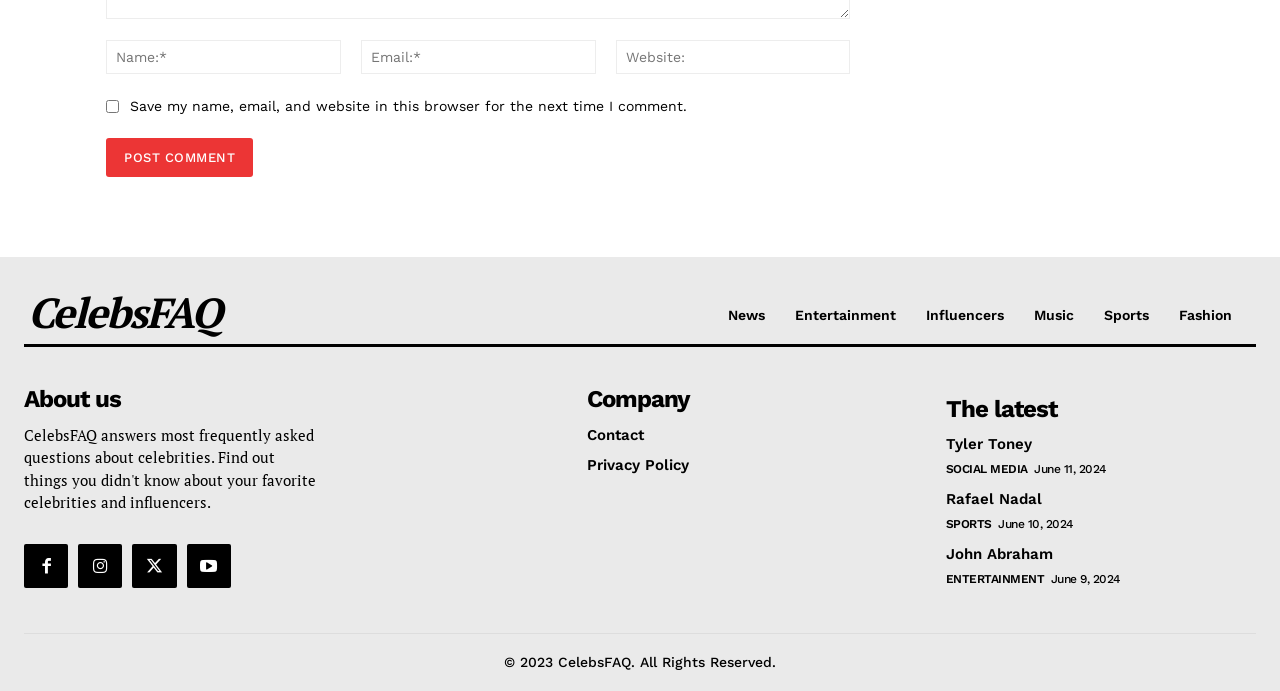Pinpoint the bounding box coordinates of the clickable area needed to execute the instruction: "Visit the News page". The coordinates should be specified as four float numbers between 0 and 1, i.e., [left, top, right, bottom].

[0.569, 0.444, 0.598, 0.468]